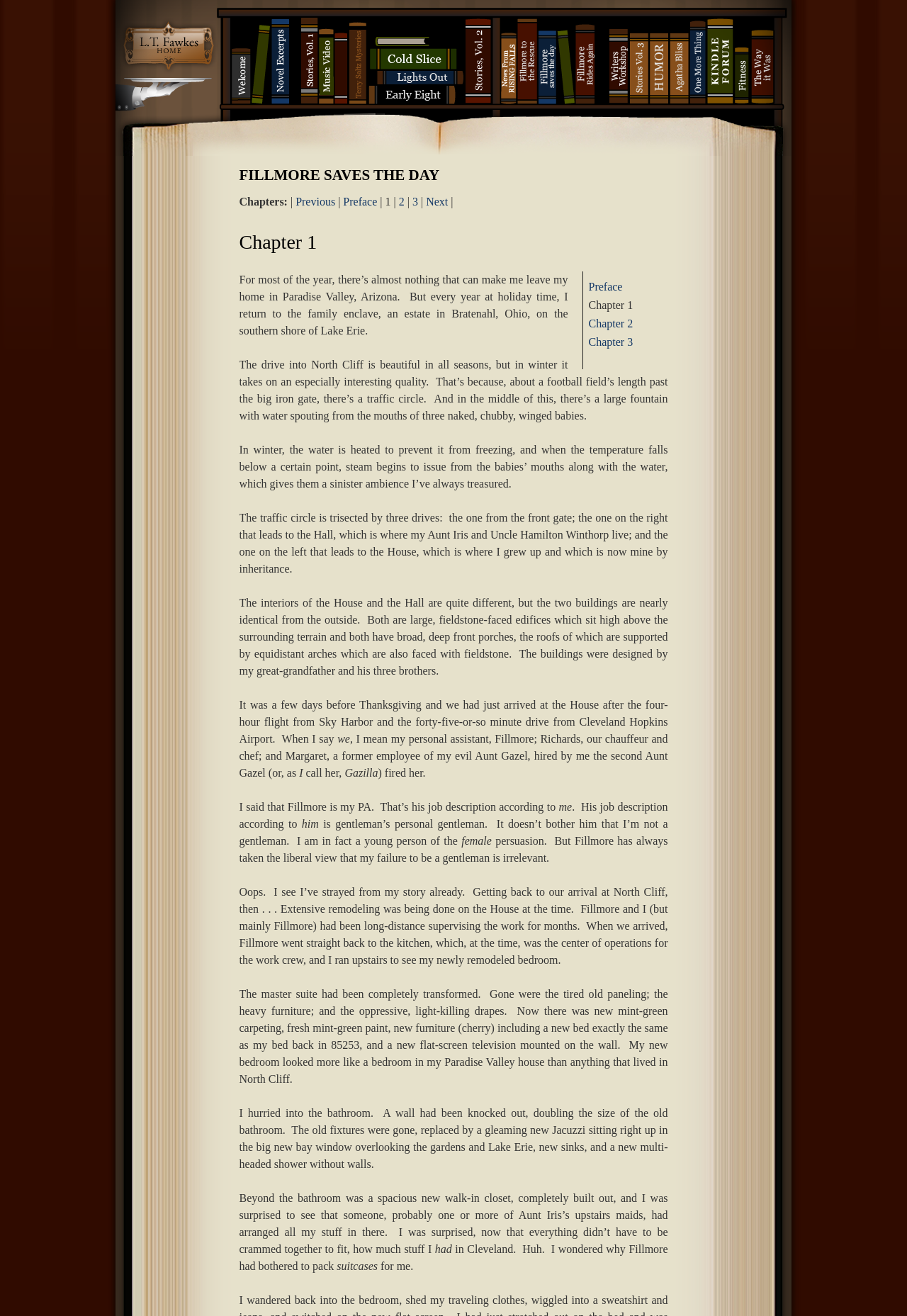What is the color of the new carpeting in the master suite?
Look at the screenshot and give a one-word or phrase answer.

Mint-green